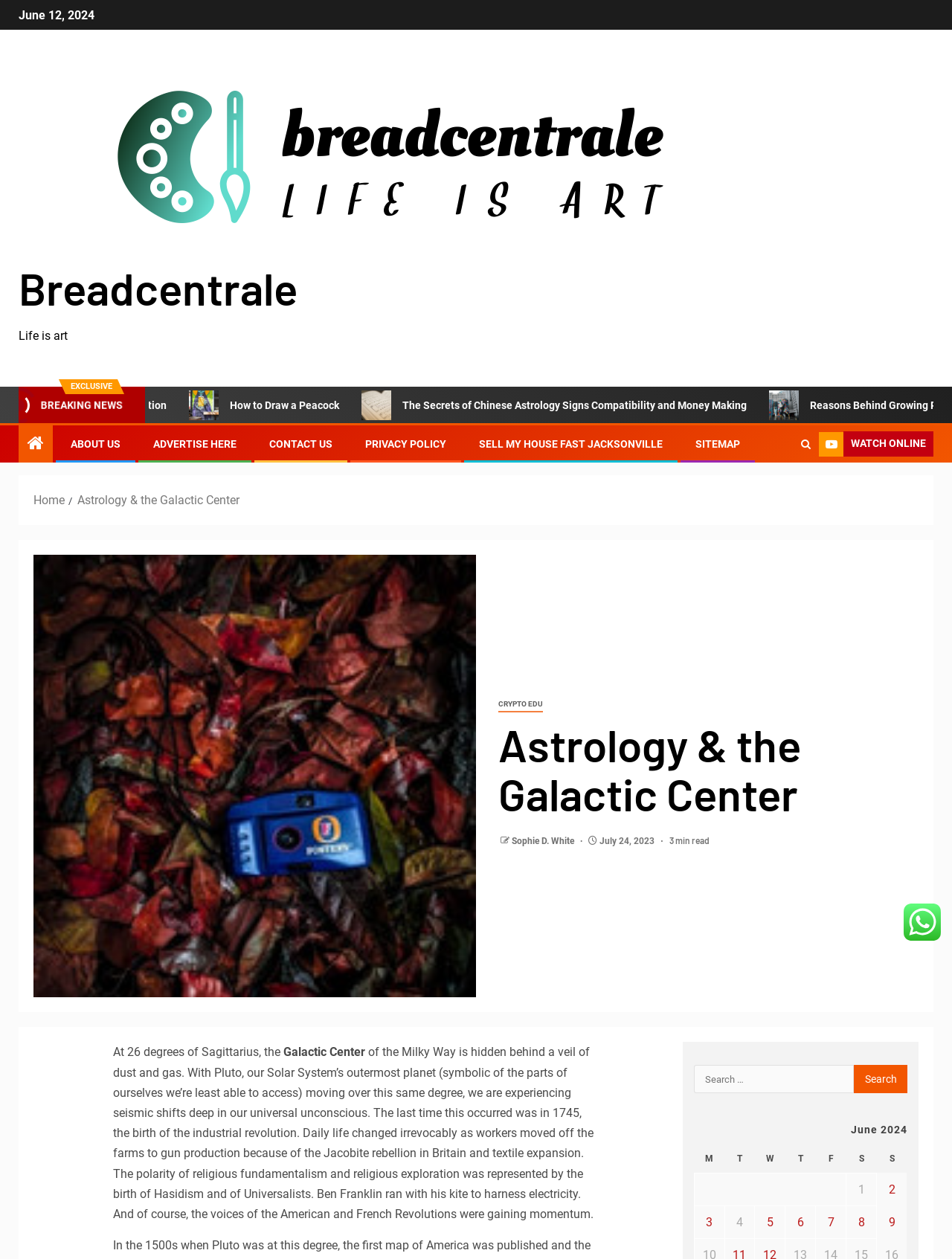Given the description of the UI element: "Contact Us", predict the bounding box coordinates in the form of [left, top, right, bottom], with each value being a float between 0 and 1.

[0.283, 0.348, 0.349, 0.357]